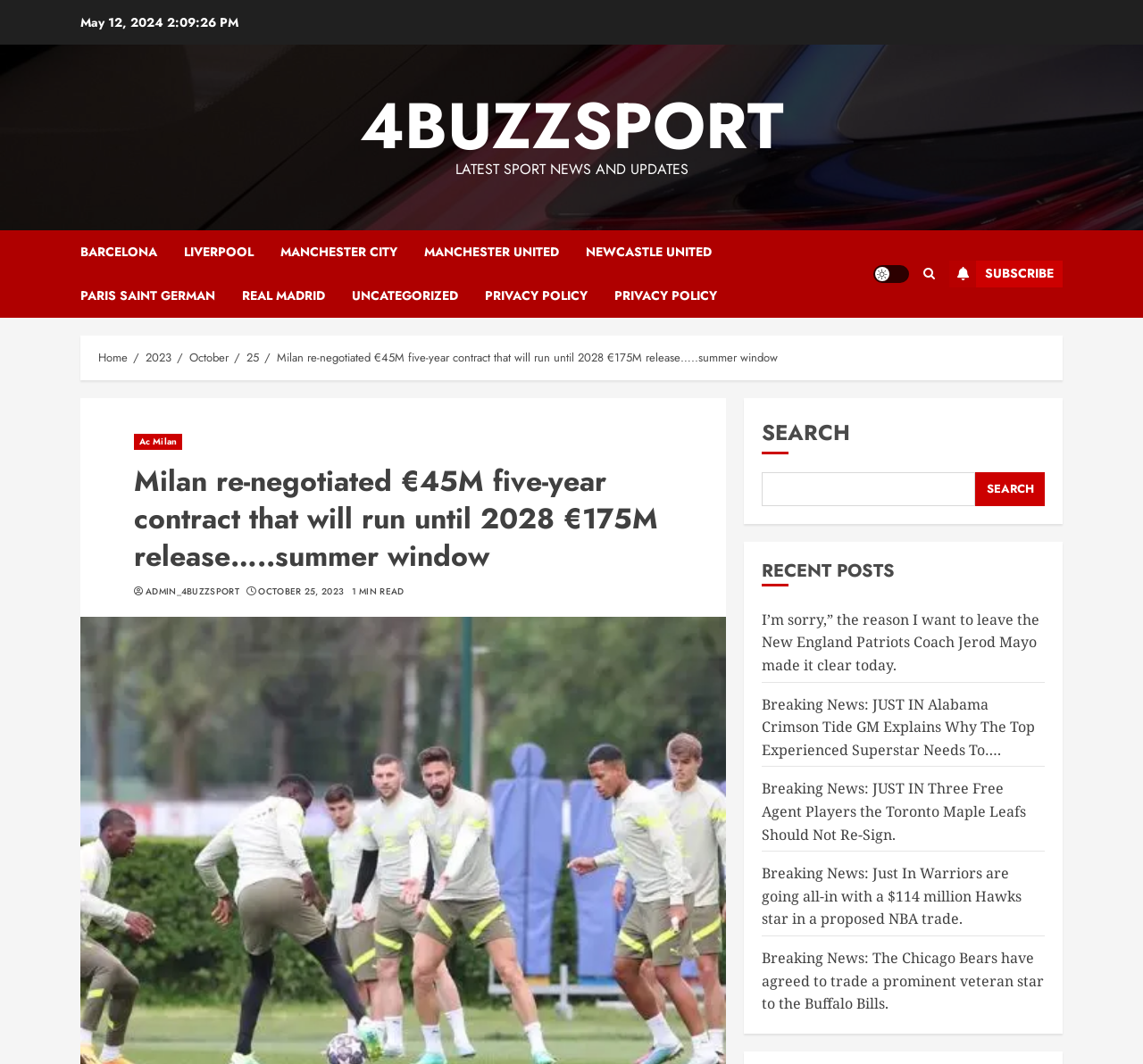How many links are in the navigation breadcrumbs?
Please provide a single word or phrase answer based on the image.

5